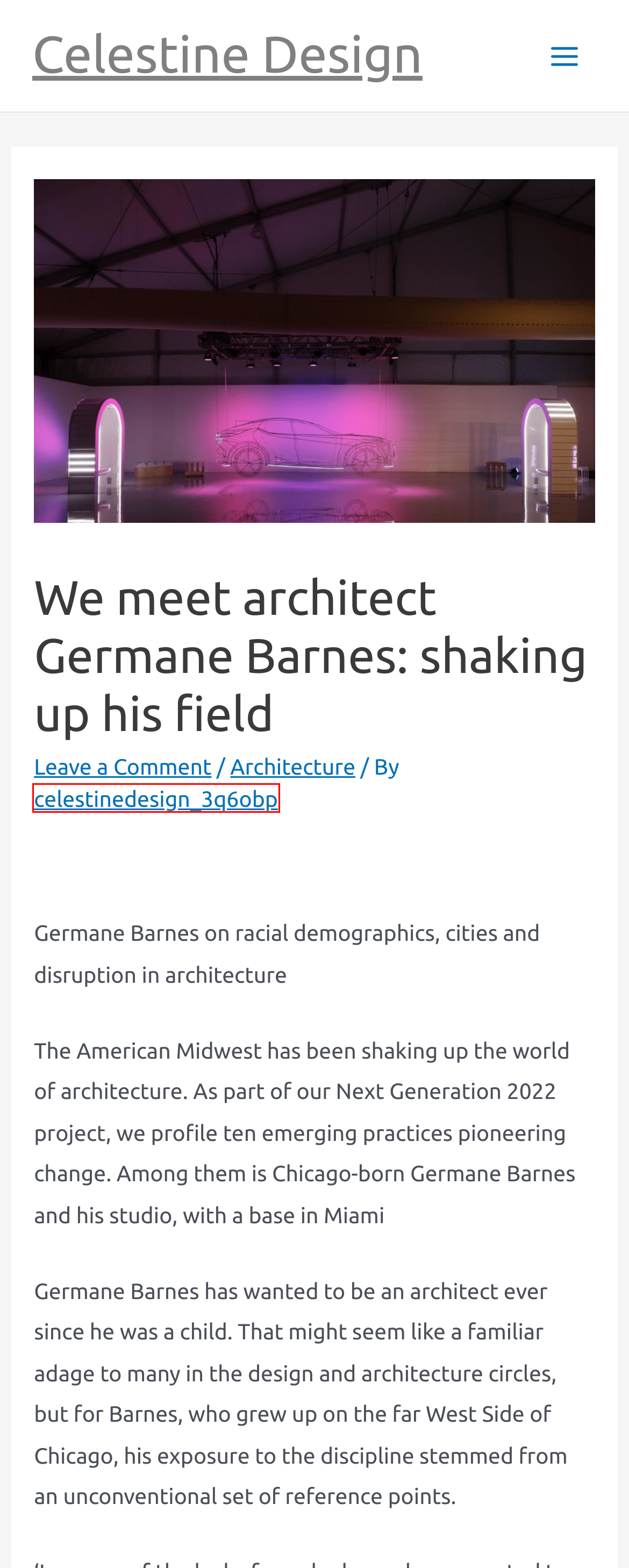Consider the screenshot of a webpage with a red bounding box around an element. Select the webpage description that best corresponds to the new page after clicking the element inside the red bounding box. Here are the candidates:
A. Architecture | Celestine Design
B. interior design | Celestine Design
C. January 2023 | Celestine Design
D. celestinedesign_3q6obp | Celestine Design
E. CELESTINE DESIGNS AND AFFORDABLE RESIDENTIAL ARCHITECTURAL CAD
F. Government completes rehabilitation of three markets in Central Java | Celestine Design
G. December 2023 | Celestine Design
H. April 2022 | Celestine Design

D